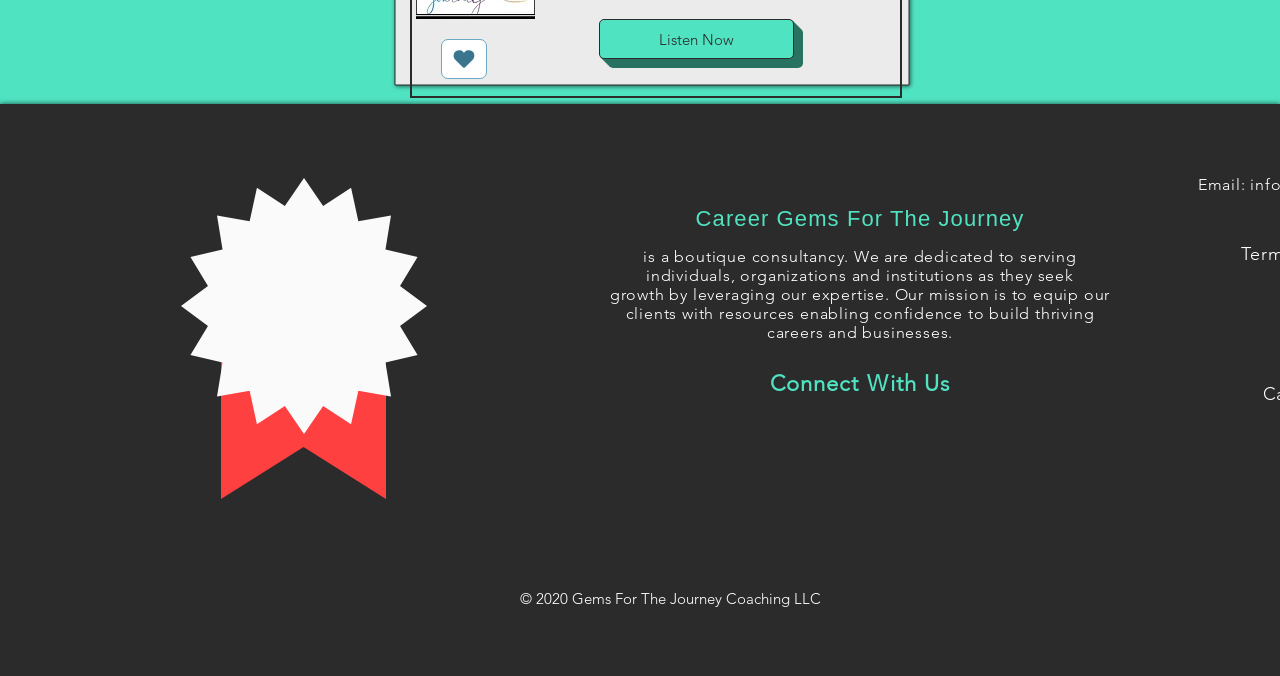Please identify the bounding box coordinates of the element's region that should be clicked to execute the following instruction: "View the company's copyright information". The bounding box coordinates must be four float numbers between 0 and 1, i.e., [left, top, right, bottom].

[0.406, 0.871, 0.641, 0.899]